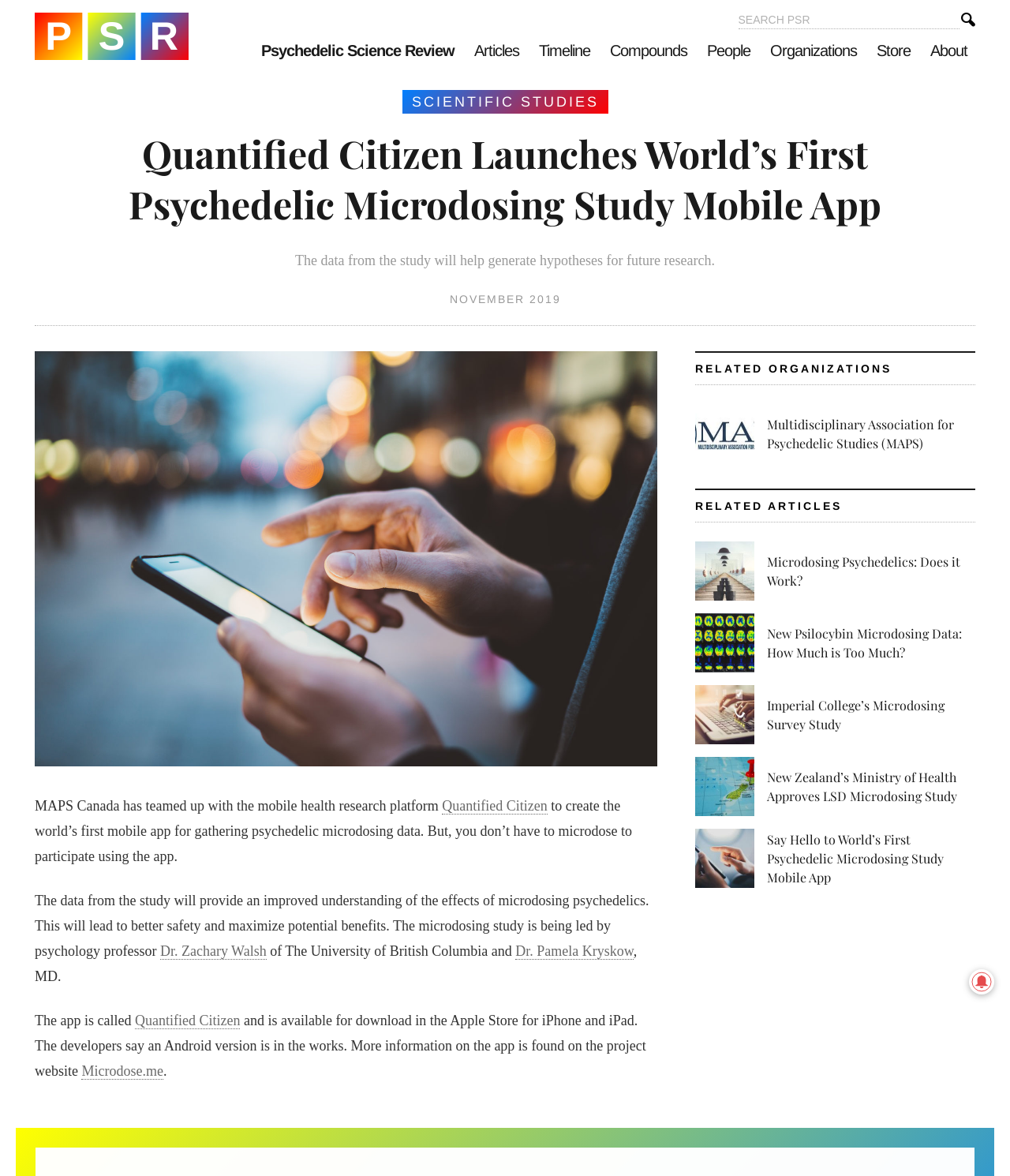Find the bounding box coordinates of the element's region that should be clicked in order to follow the given instruction: "Click on the Psychedelic Science Review link". The coordinates should consist of four float numbers between 0 and 1, i.e., [left, top, right, bottom].

[0.034, 0.011, 0.187, 0.051]